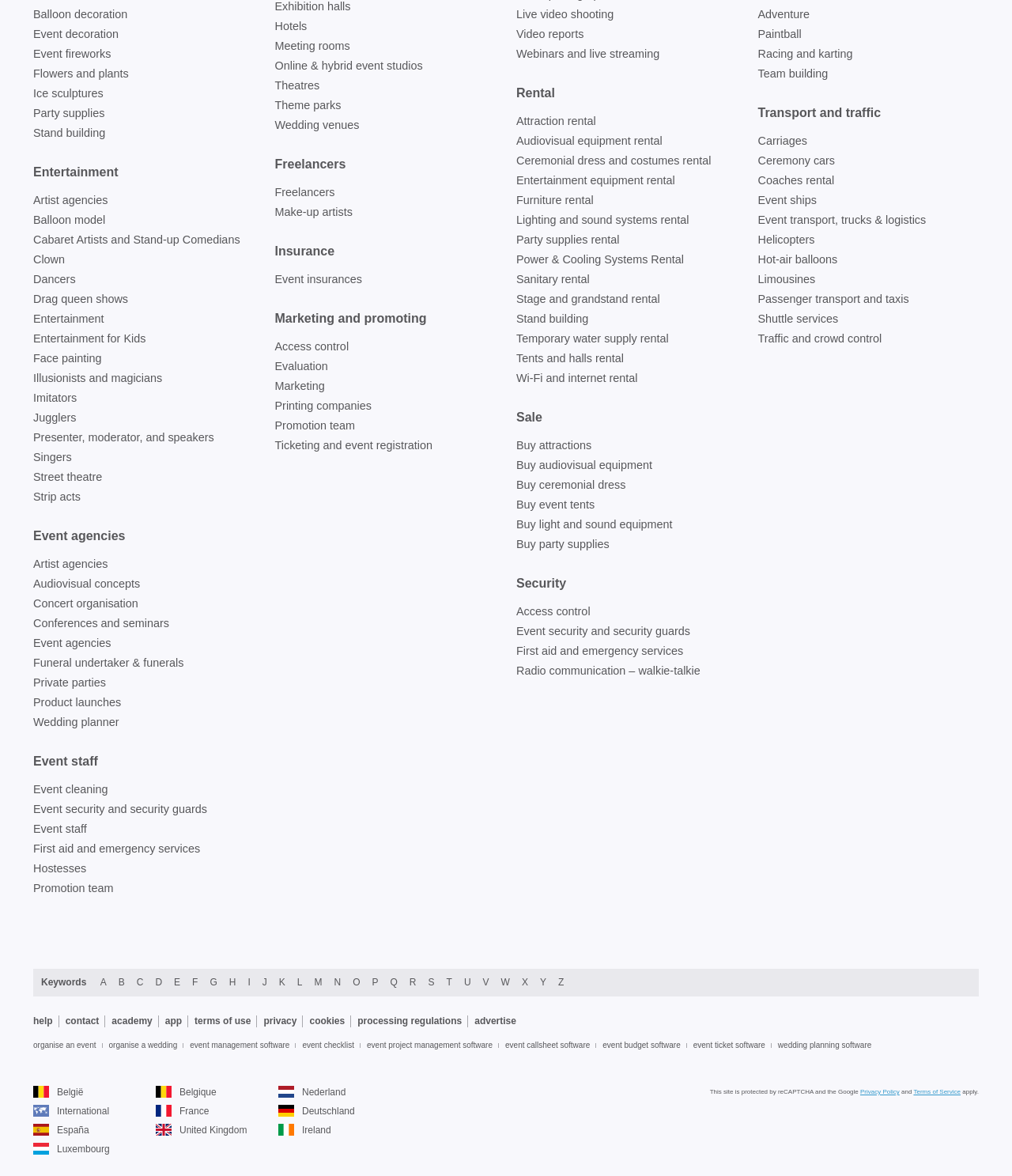Answer with a single word or phrase: 
What type of event is 'Wedding planner' related to?

Wedding